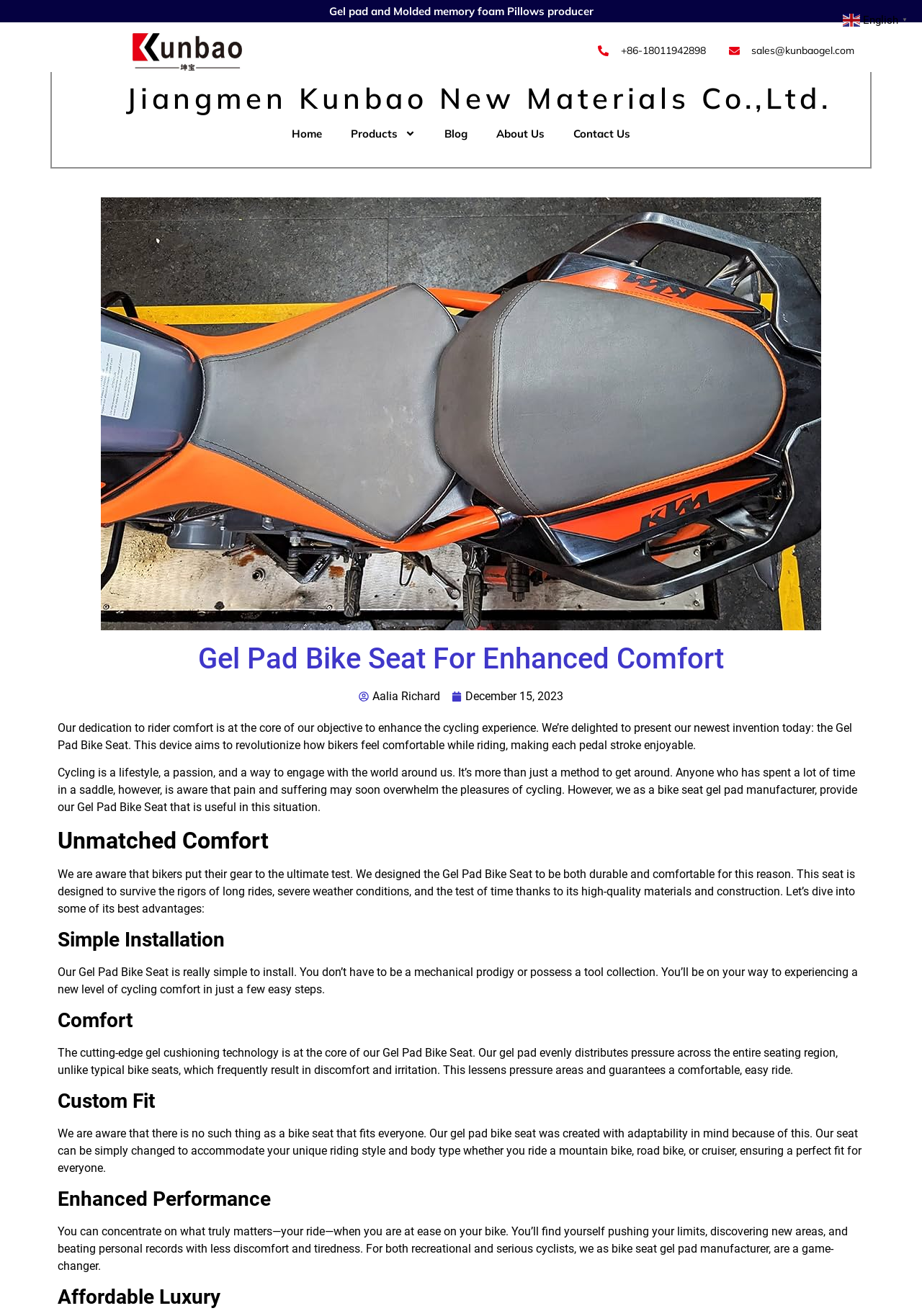Identify the bounding box coordinates of the clickable region necessary to fulfill the following instruction: "Click the 'Home' link". The bounding box coordinates should be four float numbers between 0 and 1, i.e., [left, top, right, bottom].

[0.316, 0.096, 0.349, 0.107]